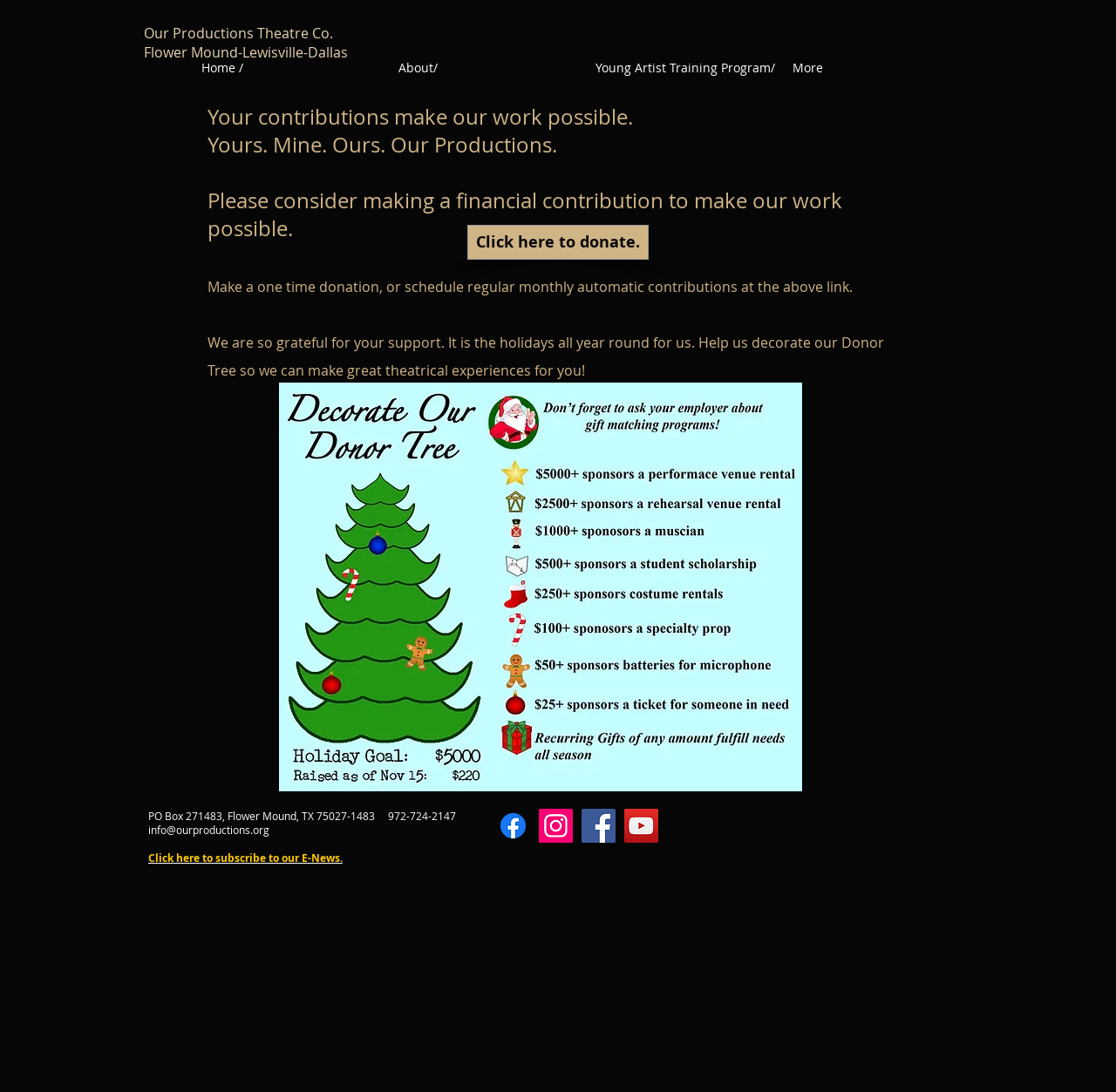What social media platforms does the theatre company have?
With the help of the image, please provide a detailed response to the question.

The social media platforms of the theatre company can be found in the footer section of the webpage, which are represented by images of Facebook, Instagram, and YouTube.